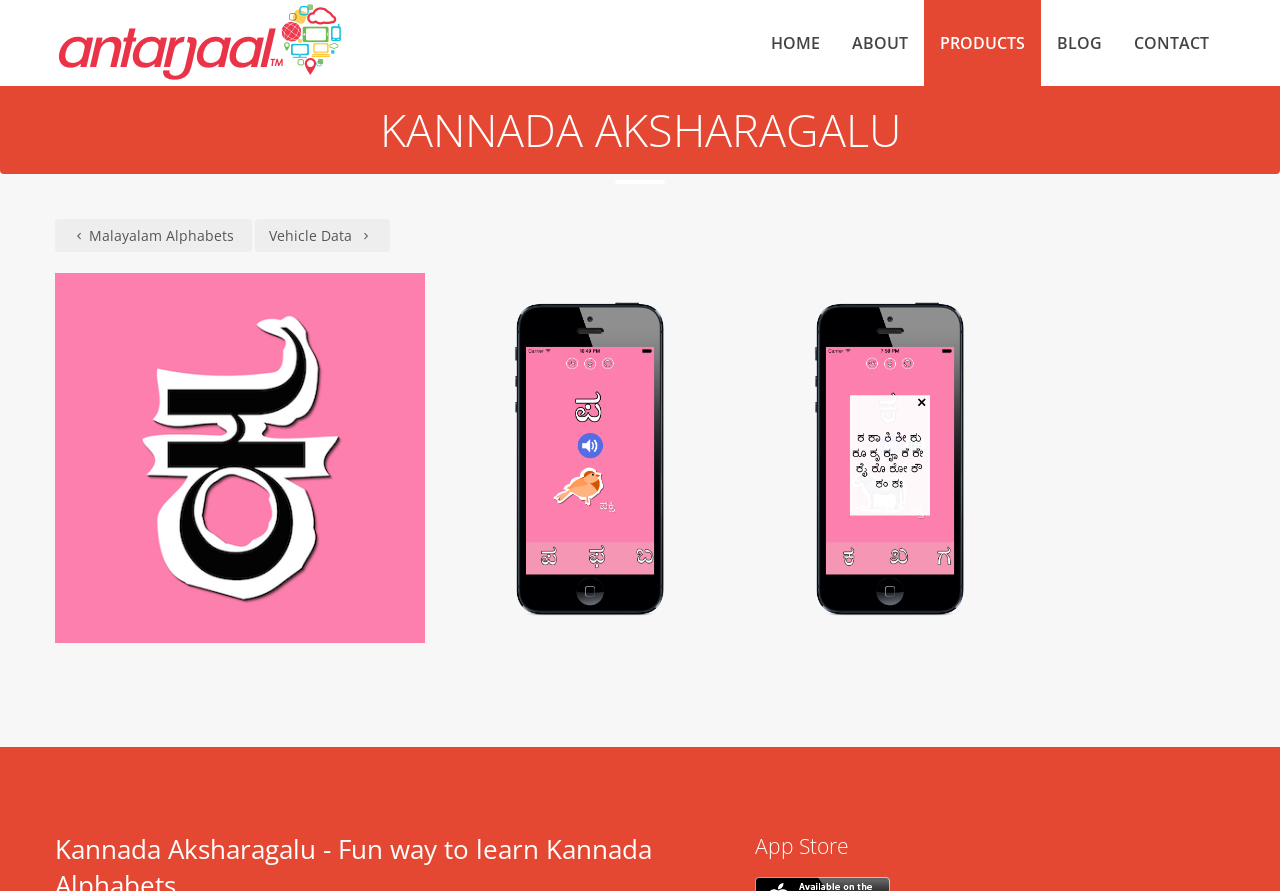Identify the bounding box coordinates for the element that needs to be clicked to fulfill this instruction: "go to home page". Provide the coordinates in the format of four float numbers between 0 and 1: [left, top, right, bottom].

[0.59, 0.0, 0.653, 0.097]